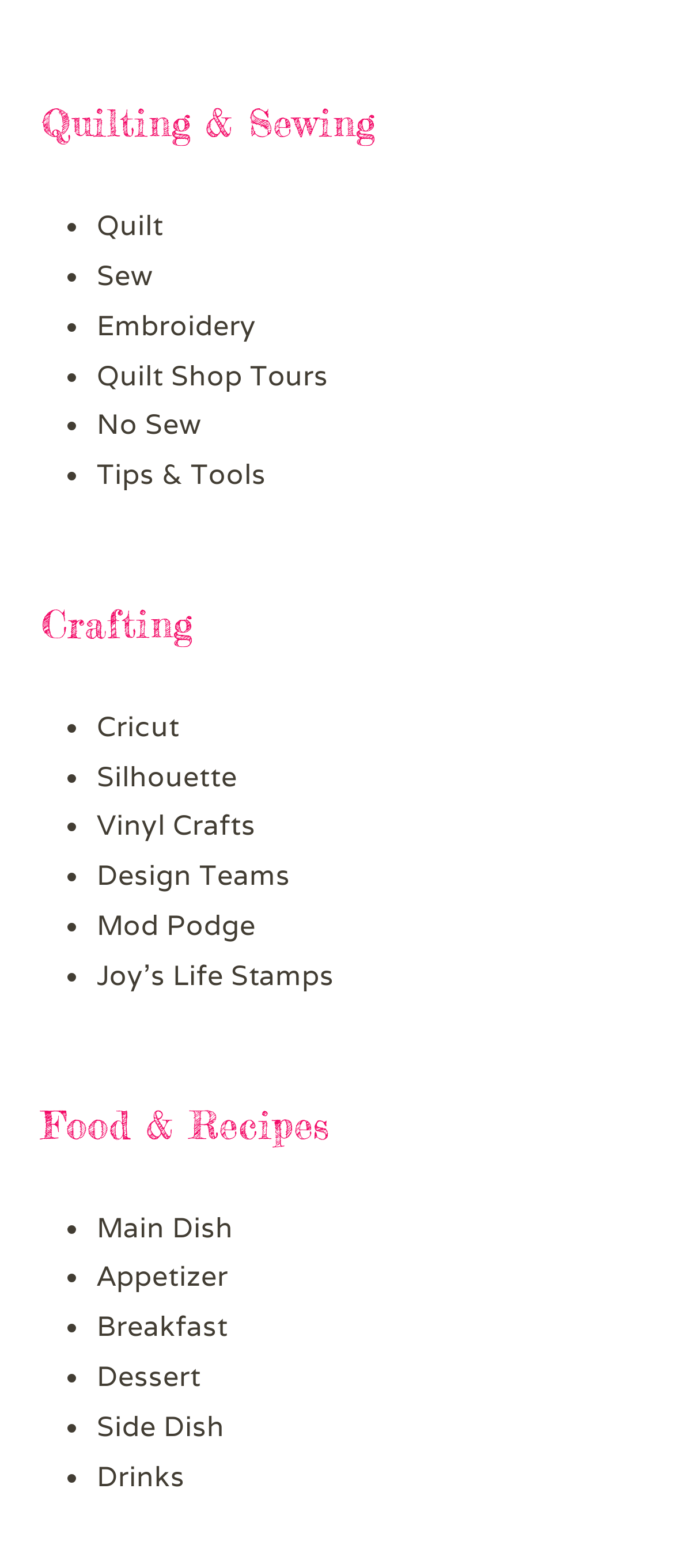Please specify the bounding box coordinates for the clickable region that will help you carry out the instruction: "Click on Quilt".

[0.144, 0.132, 0.243, 0.156]